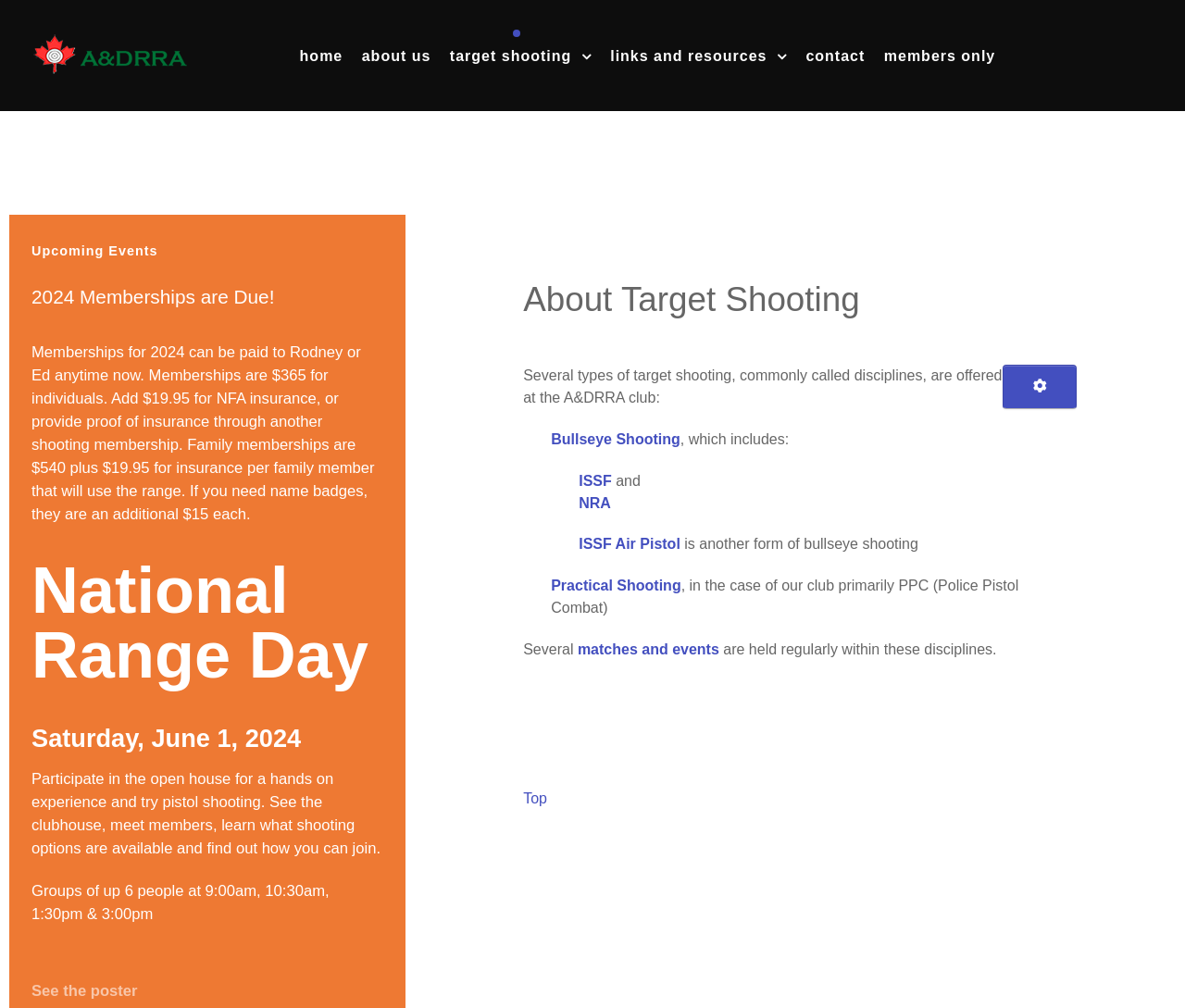Please examine the image and provide a detailed answer to the question: What is the name of the club?

The name of the club can be inferred from the content of the webpage, specifically from the section 'About Target Shooting' where it mentions 'the A&DRRA club'.